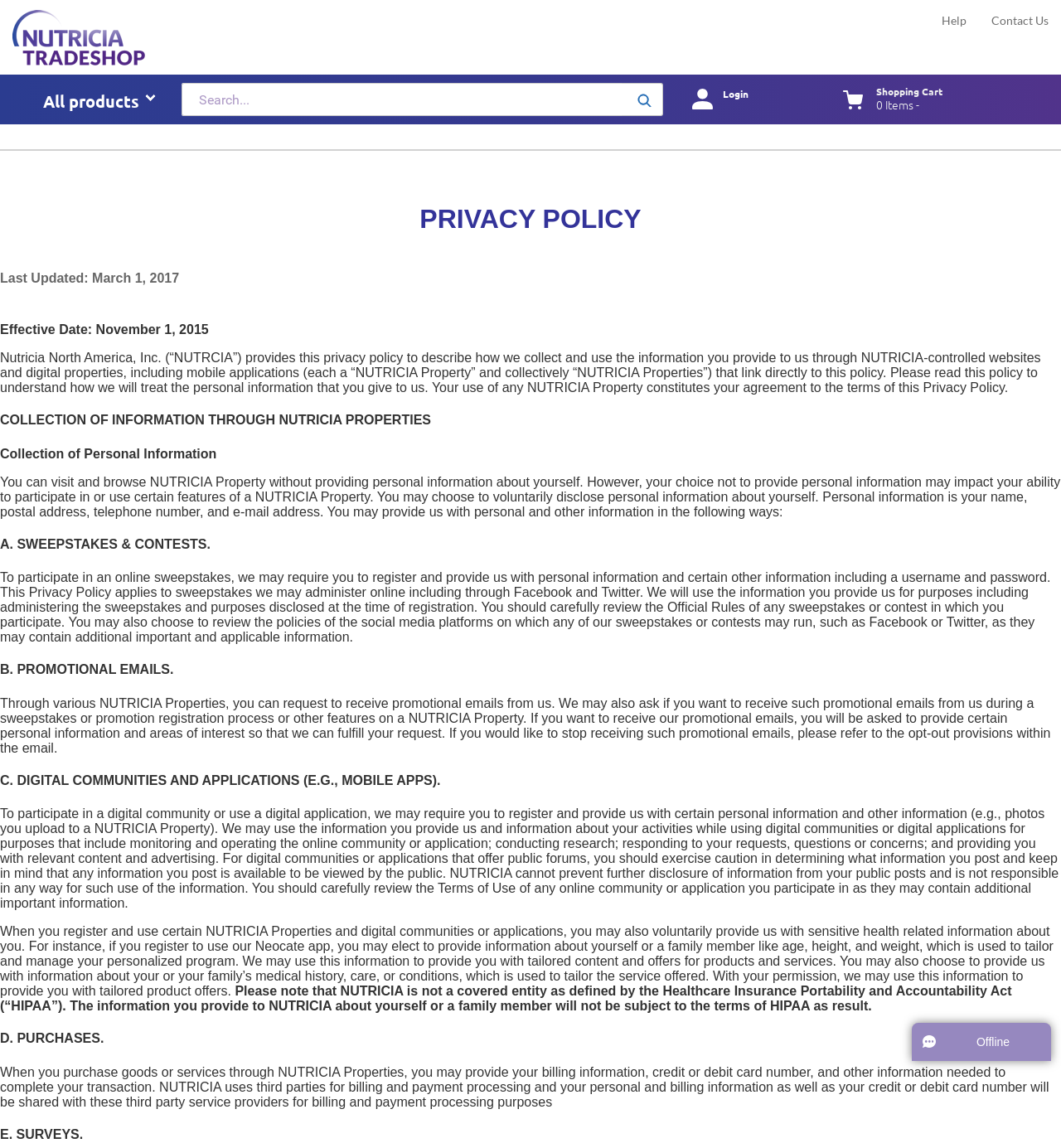Please specify the bounding box coordinates of the element that should be clicked to execute the given instruction: 'Click the 'Login' link'. Ensure the coordinates are four float numbers between 0 and 1, expressed as [left, top, right, bottom].

[0.648, 0.077, 0.757, 0.096]